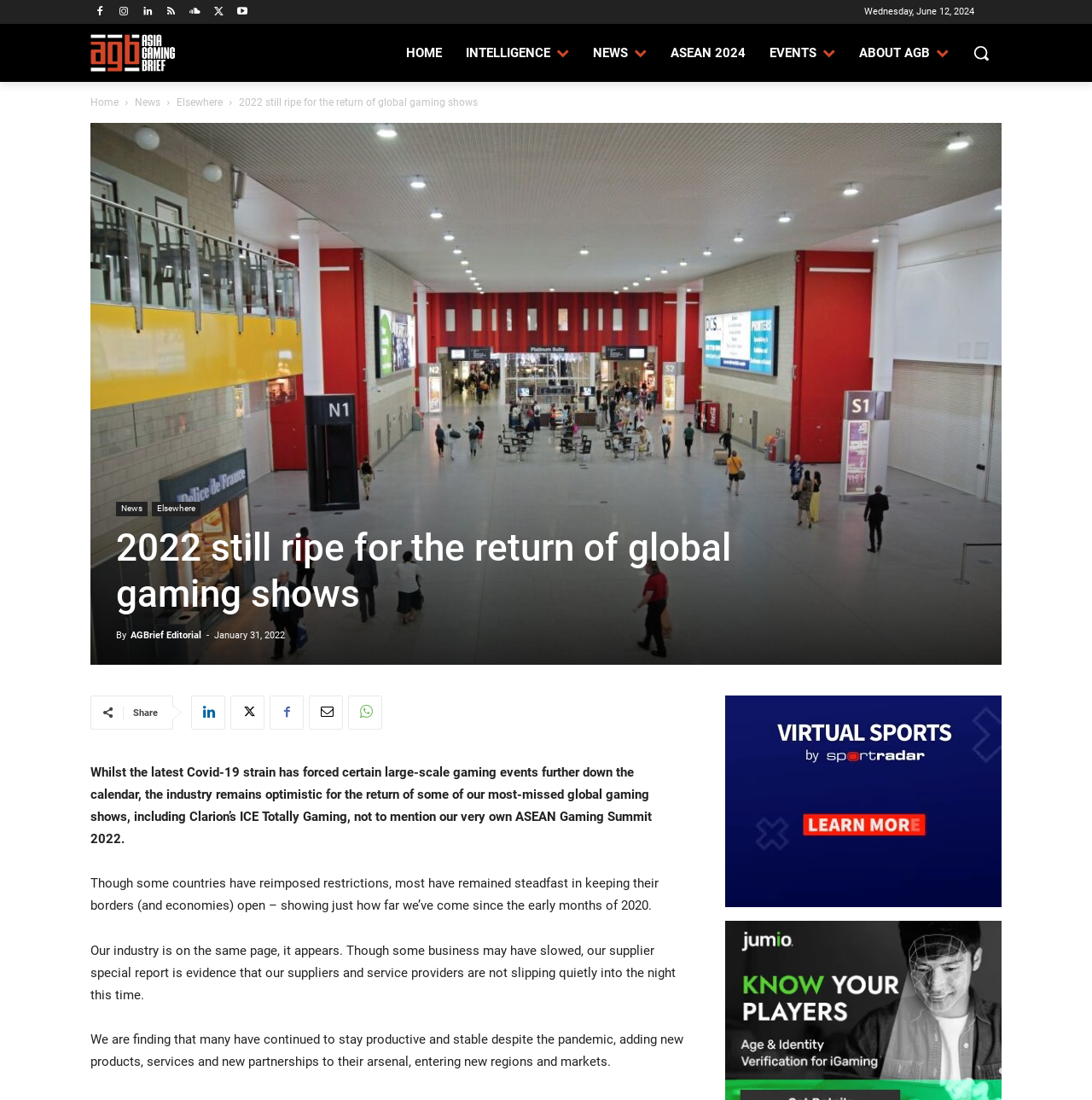Locate the bounding box of the UI element based on this description: "EVENTS". Provide four float numbers between 0 and 1 as [left, top, right, bottom].

[0.694, 0.029, 0.776, 0.067]